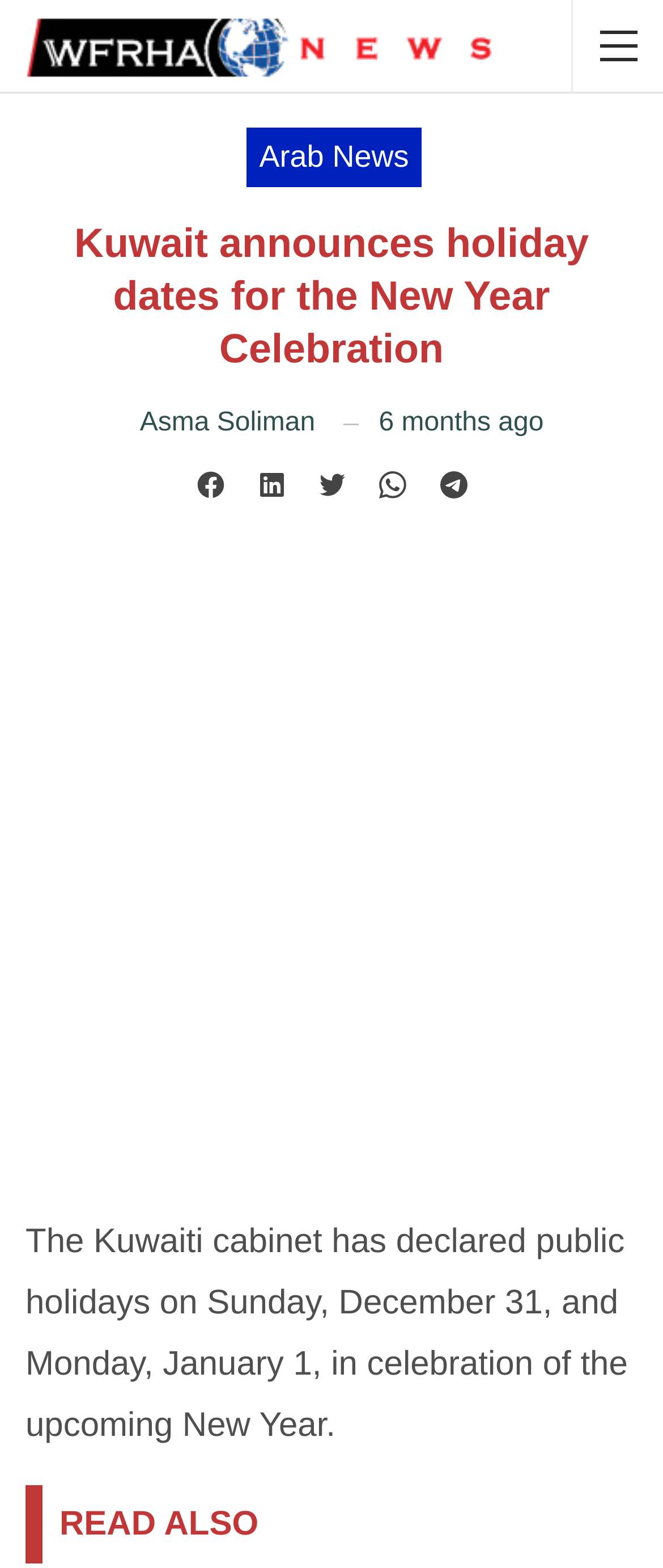What is the purpose of the declared public holidays?
Look at the image and construct a detailed response to the question.

The purpose of the declared public holidays can be found in the main content of the webpage, where the static text 'The Kuwaiti cabinet has declared public holidays on Sunday, December 31, and Monday, January 1, in celebration of the upcoming New Year.' is located.